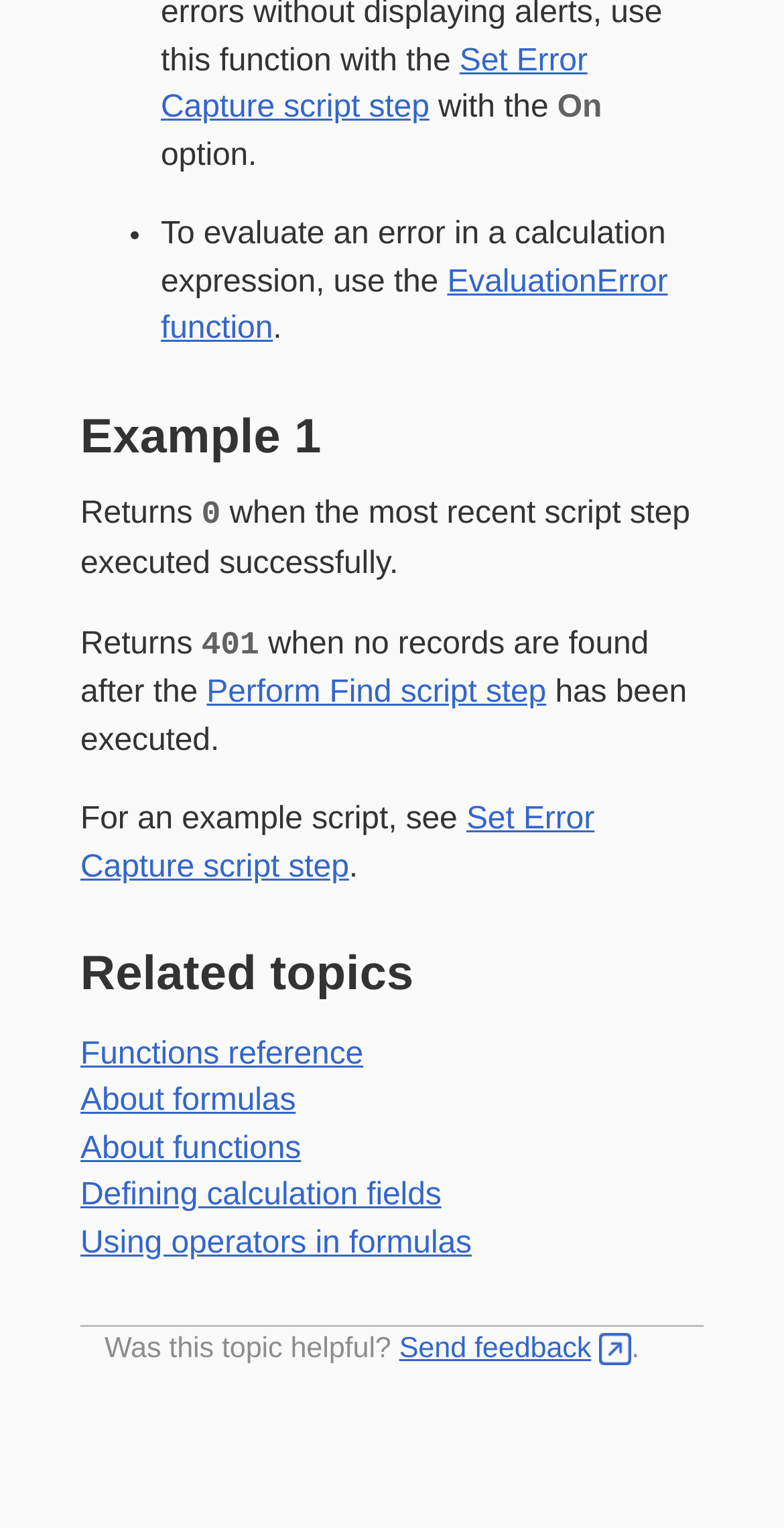What is the topic of the related topics section?
Using the image, provide a detailed and thorough answer to the question.

The topic of the related topics section can be inferred from the links provided, which include 'Functions reference', 'About formulas', 'About functions', and 'Defining calculation fields'. These links suggest that the related topics are related to functions and formulas in the context of calculation fields.